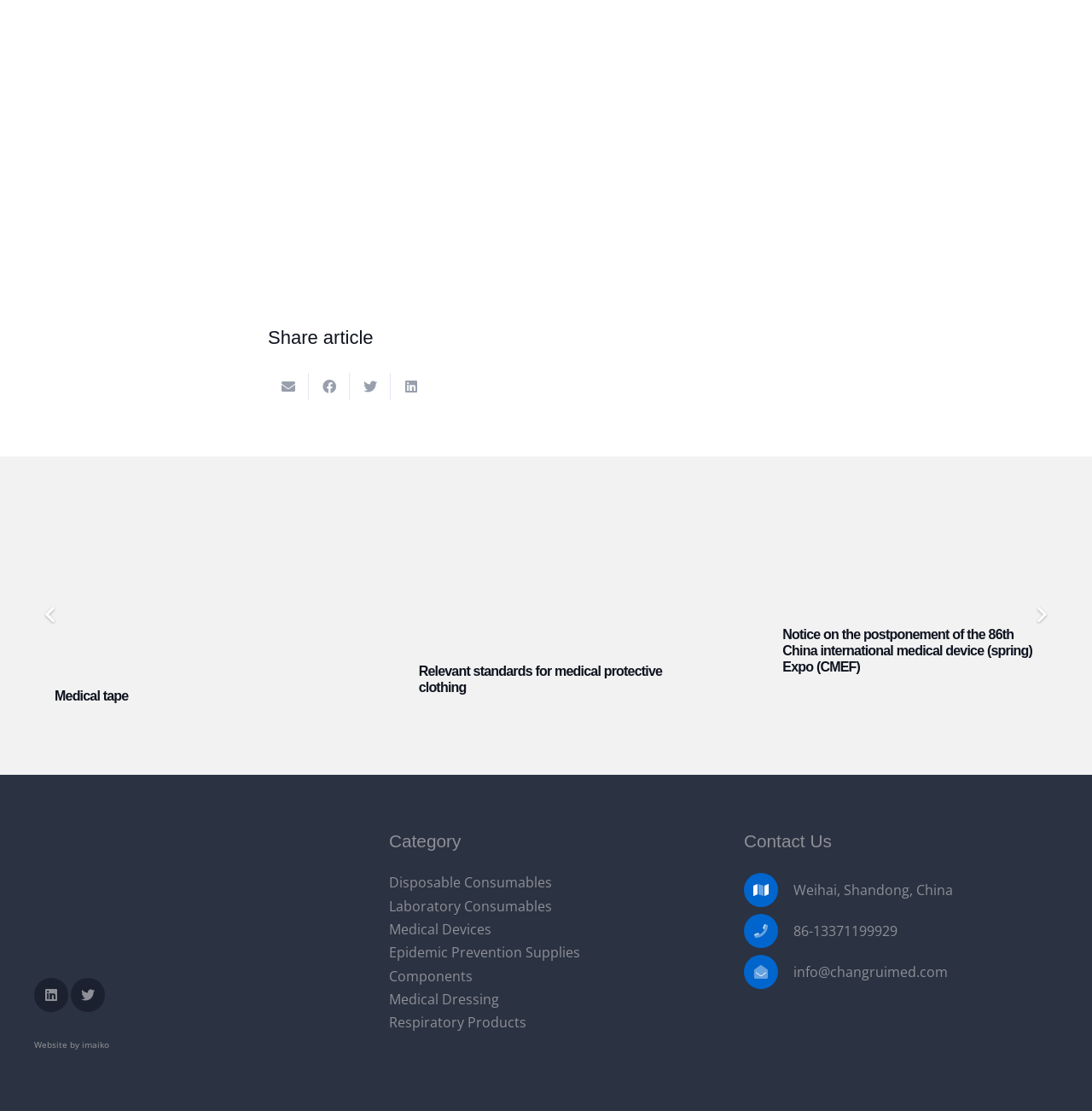How many articles are present on the webpage?
Based on the screenshot, give a detailed explanation to answer the question.

I examined the webpage structure and found that there are three article sections, each containing a heading and a link. The headings are 'Medical tape', 'Relevant standards for medical protective clothing', and 'Notice on the postponement of the 86th China international medical device (spring) Expo (CMEF)'.